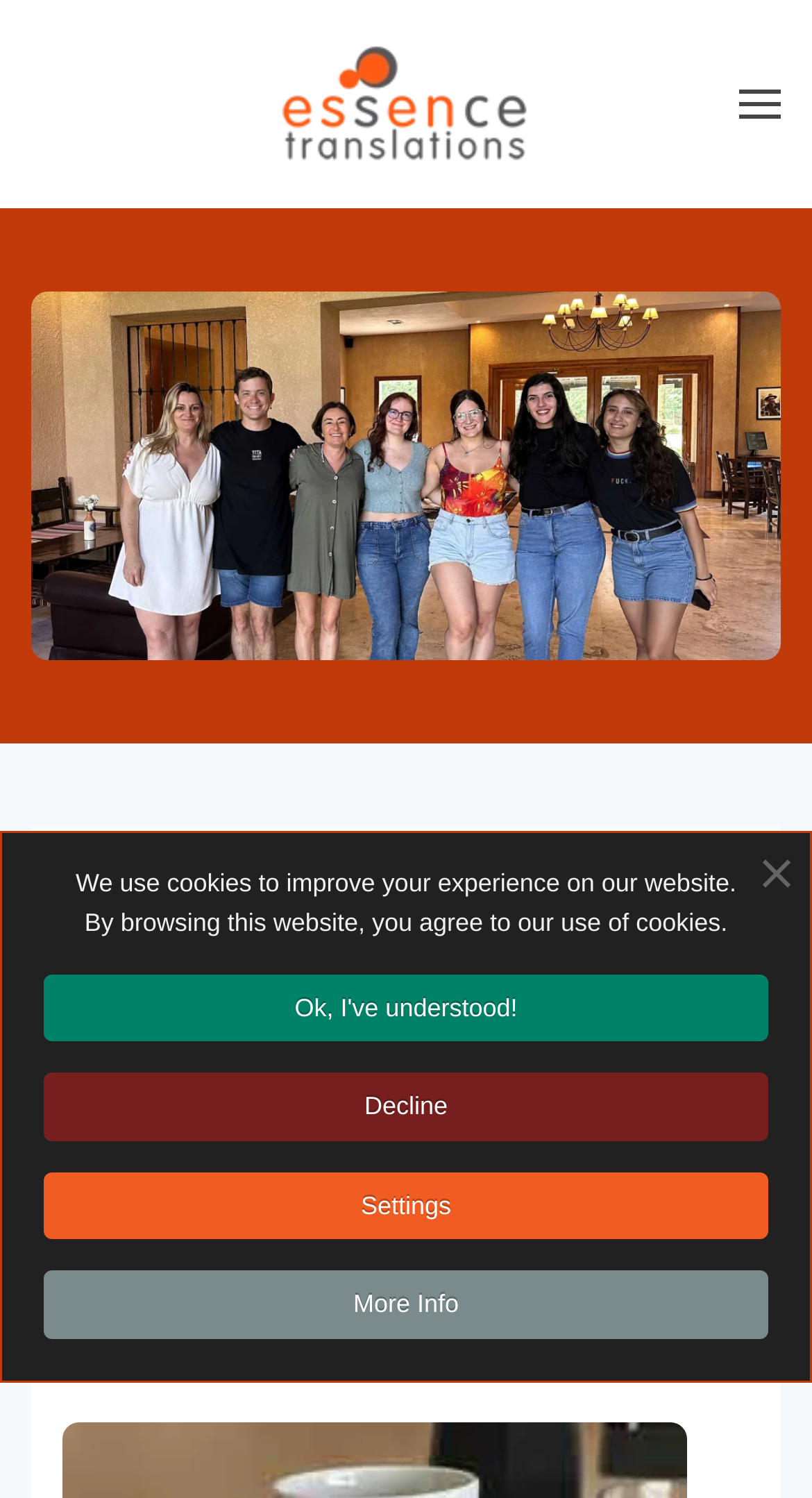Using the format (top-left x, top-left y, bottom-right x, bottom-right y), and given the element description, identify the bounding box coordinates within the screenshot: aria-label="Back to home"

[0.344, 0.014, 0.656, 0.125]